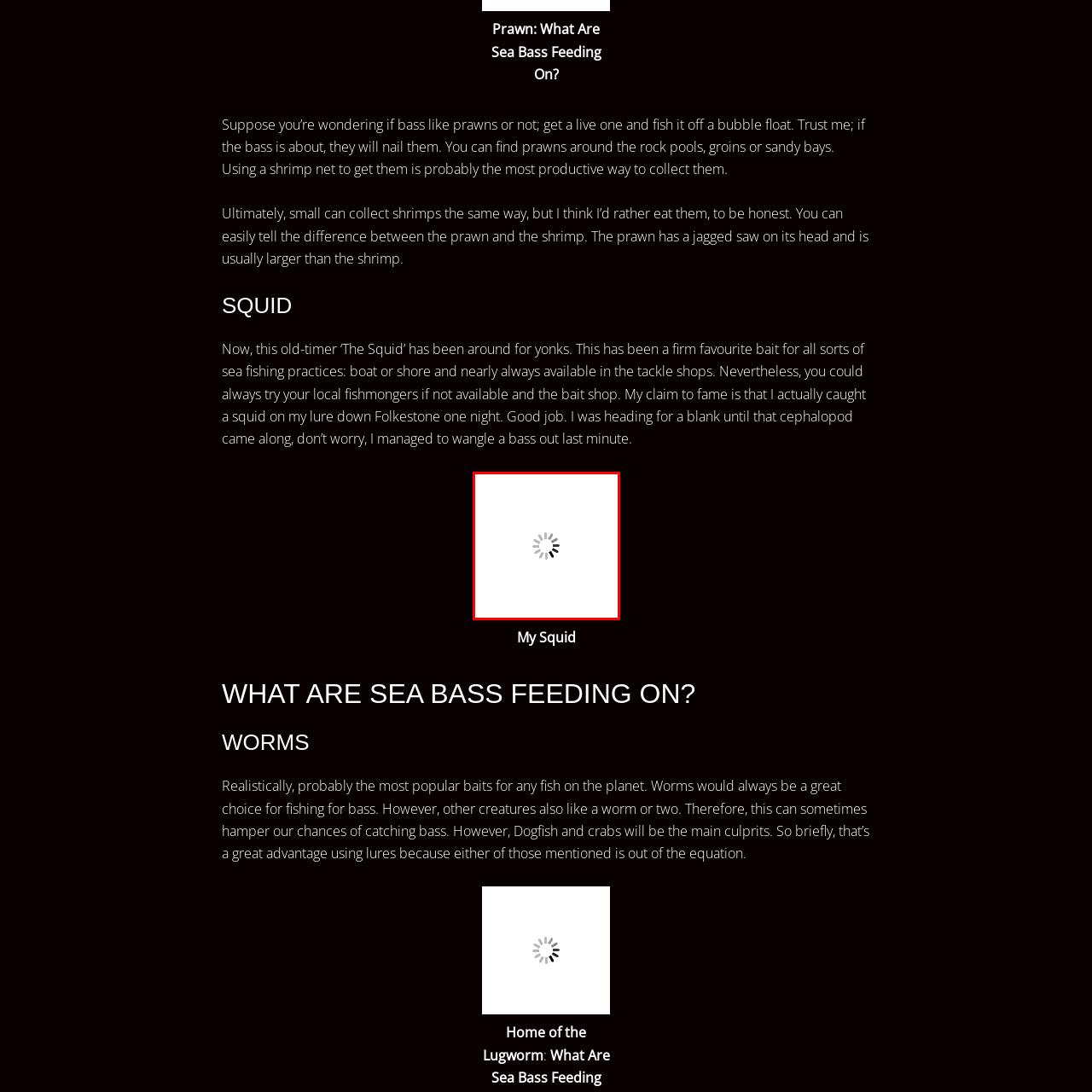What is the title of the image?
Look at the image enclosed by the red bounding box and give a detailed answer using the visual information available in the image.

The accompanying figcaption, 'My Squid', suggests a personal connection or story regarding the use of squid for fishing, which is the title of the image.